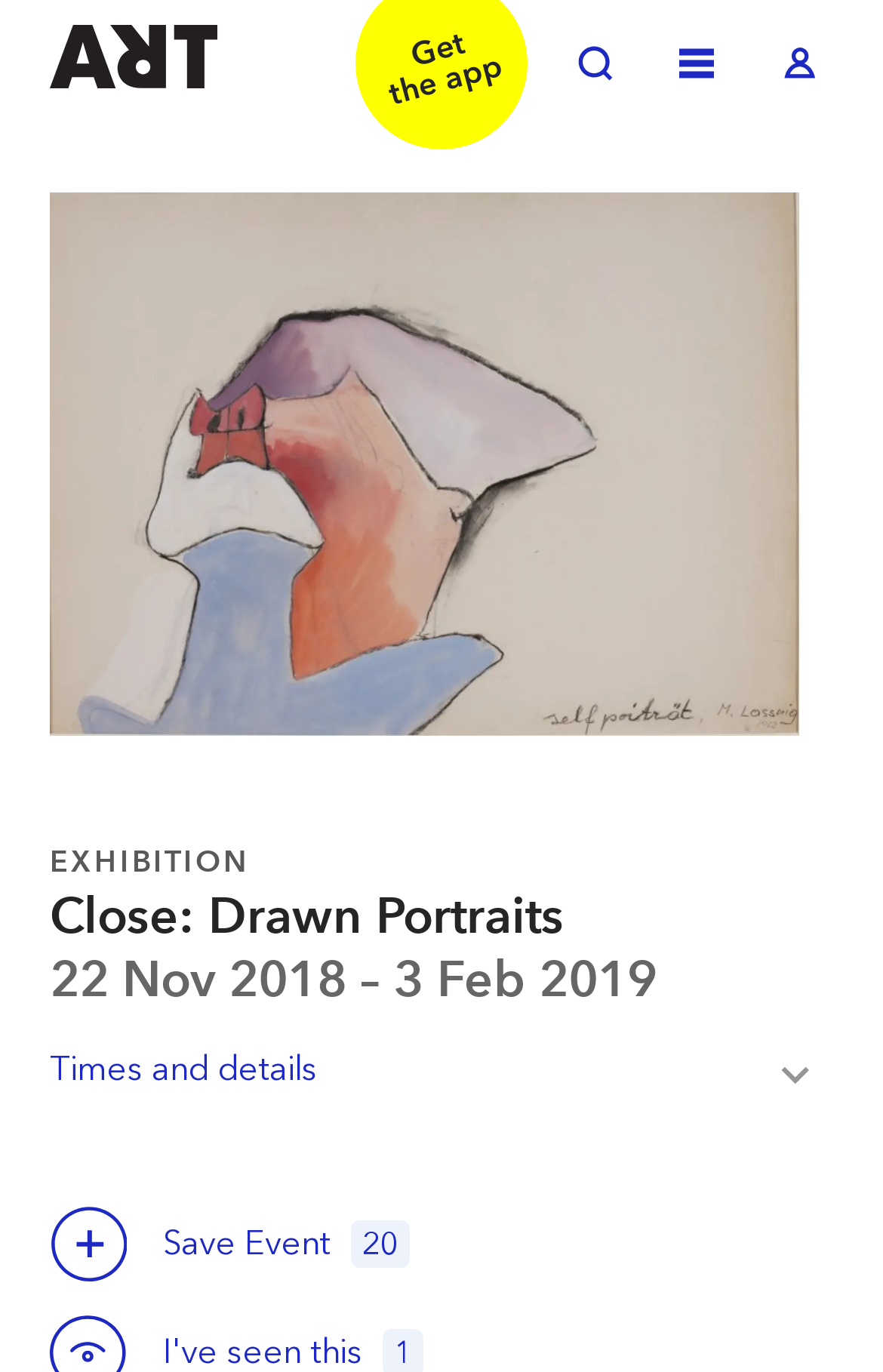Provide the bounding box coordinates of the HTML element described by the text: "Toggle Log in".

[0.867, 0.023, 0.944, 0.073]